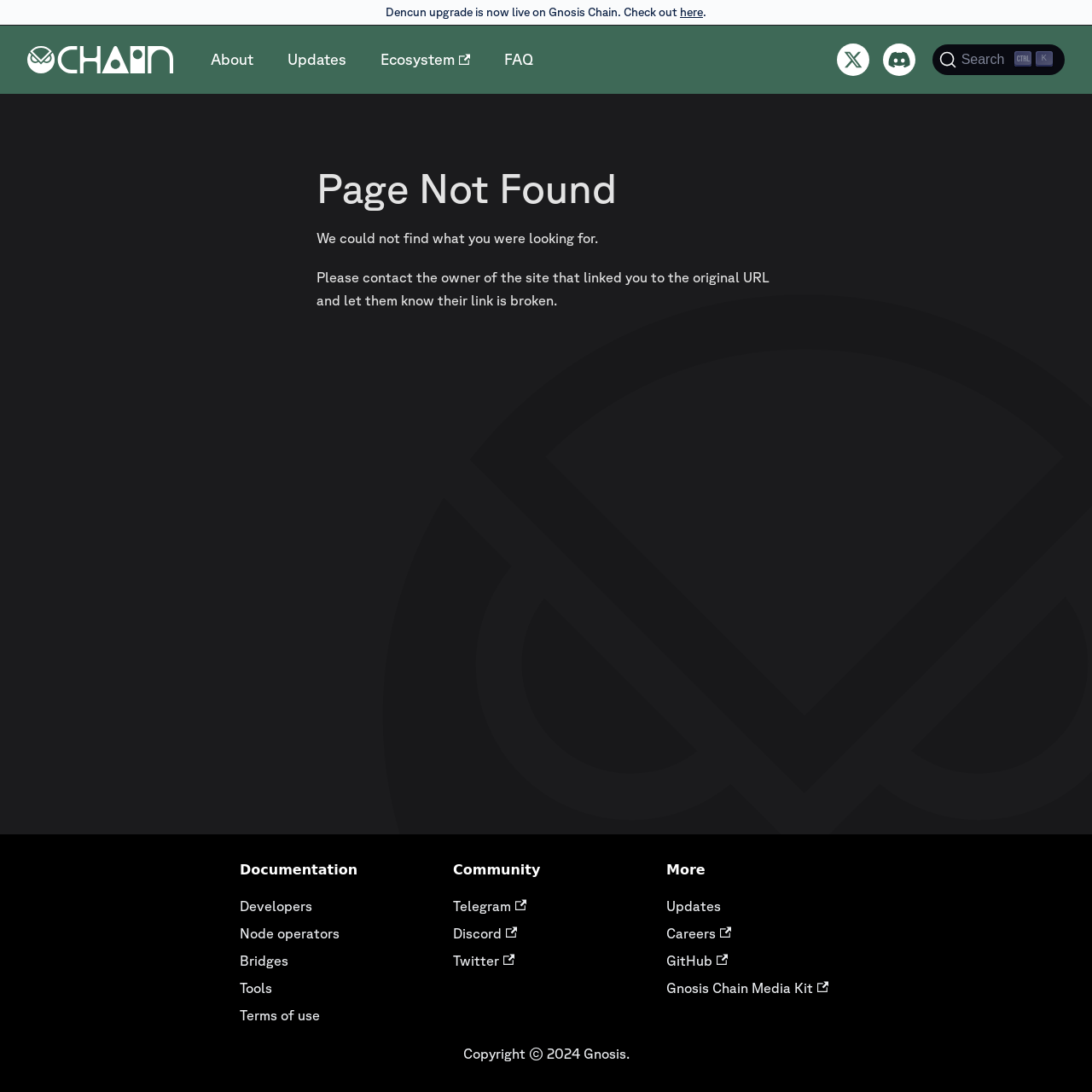What is the copyright year of the webpage?
Answer the question in as much detail as possible.

The answer can be found in the StaticText element with the text 'Copyright © 2024 Gnosis.'. This text is located at the bottom of the webpage, indicating that the copyright year of the webpage is 2024.